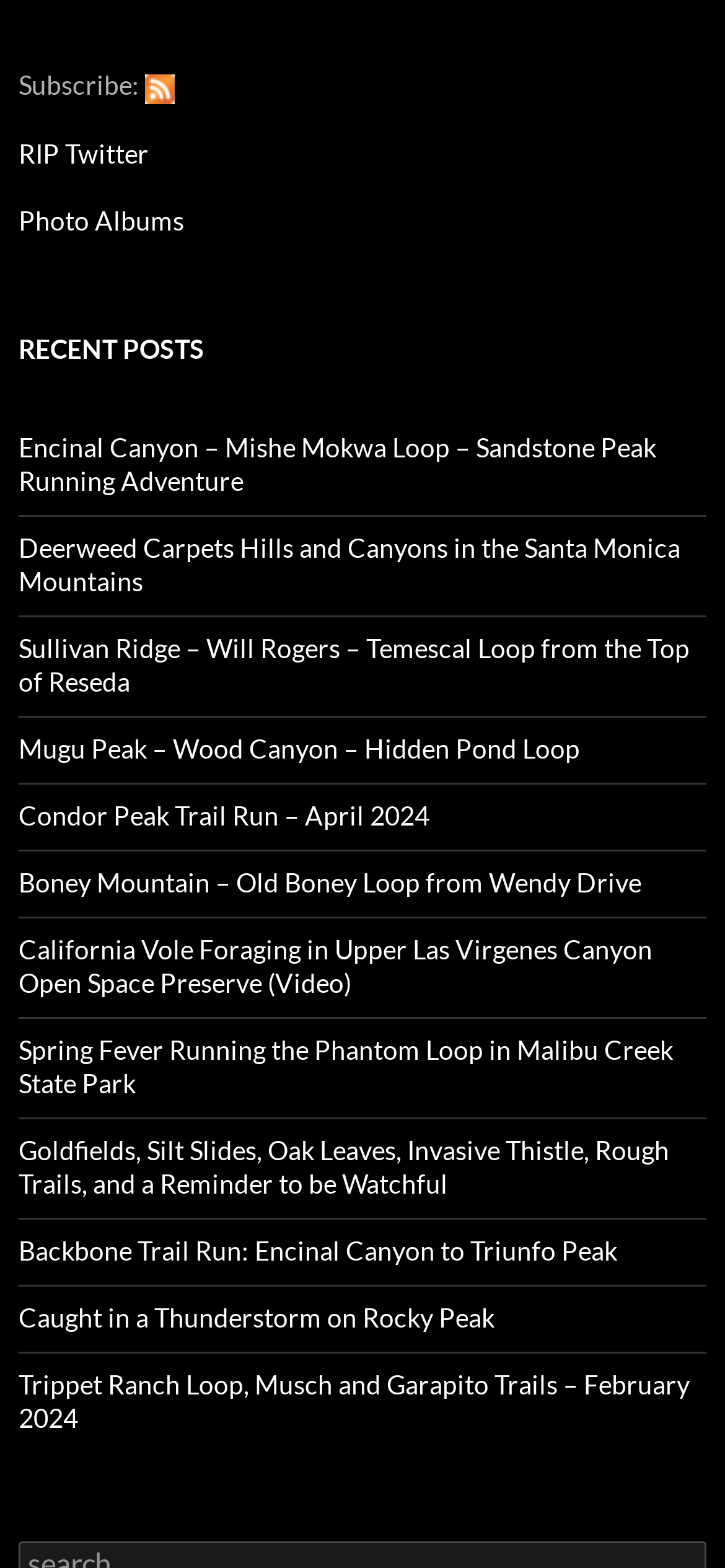Please determine the bounding box coordinates for the element that should be clicked to follow these instructions: "View Photo Albums".

[0.026, 0.13, 0.254, 0.15]